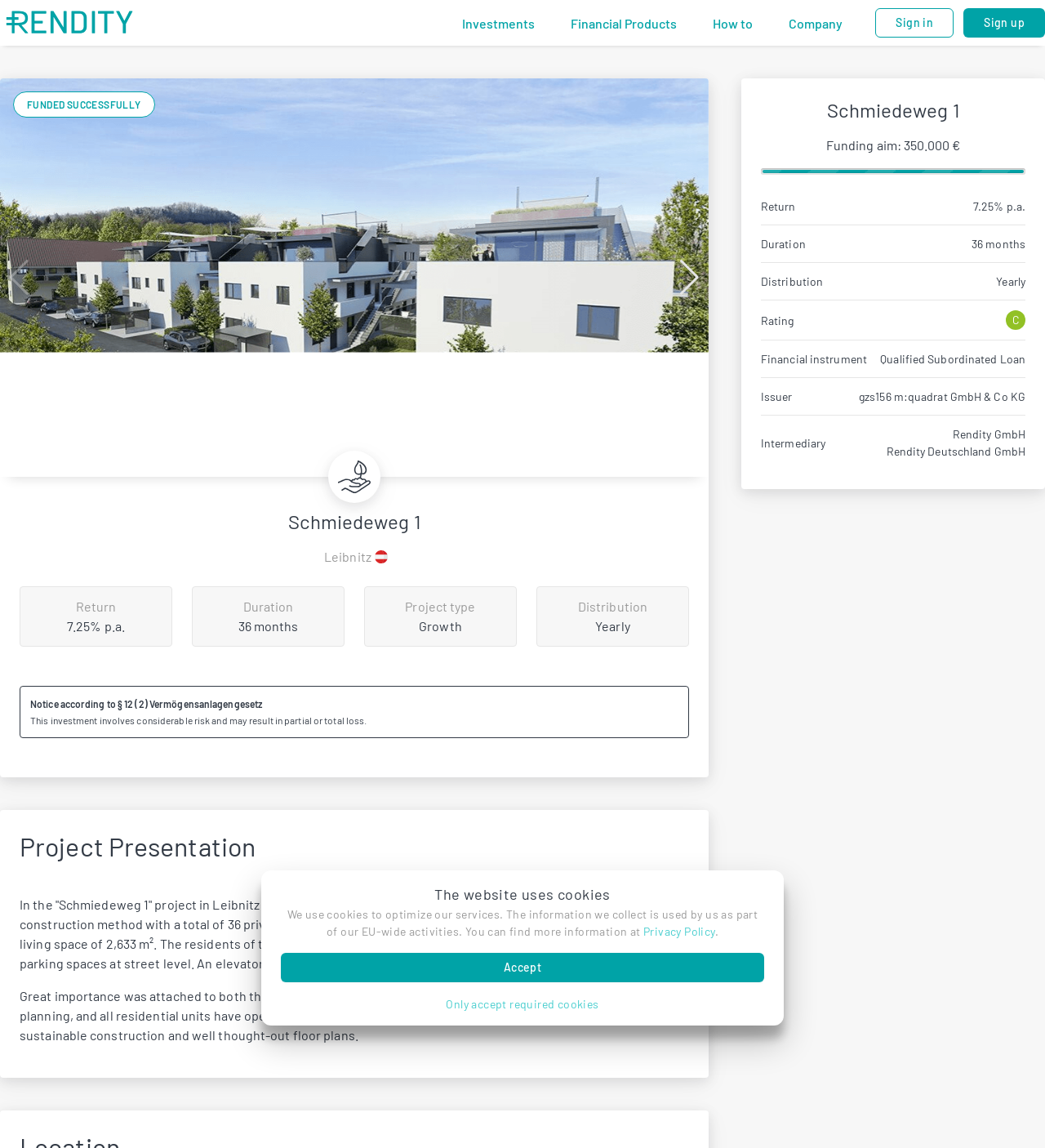What is the return of this investment?
Based on the image, respond with a single word or phrase.

7.25% p.a.